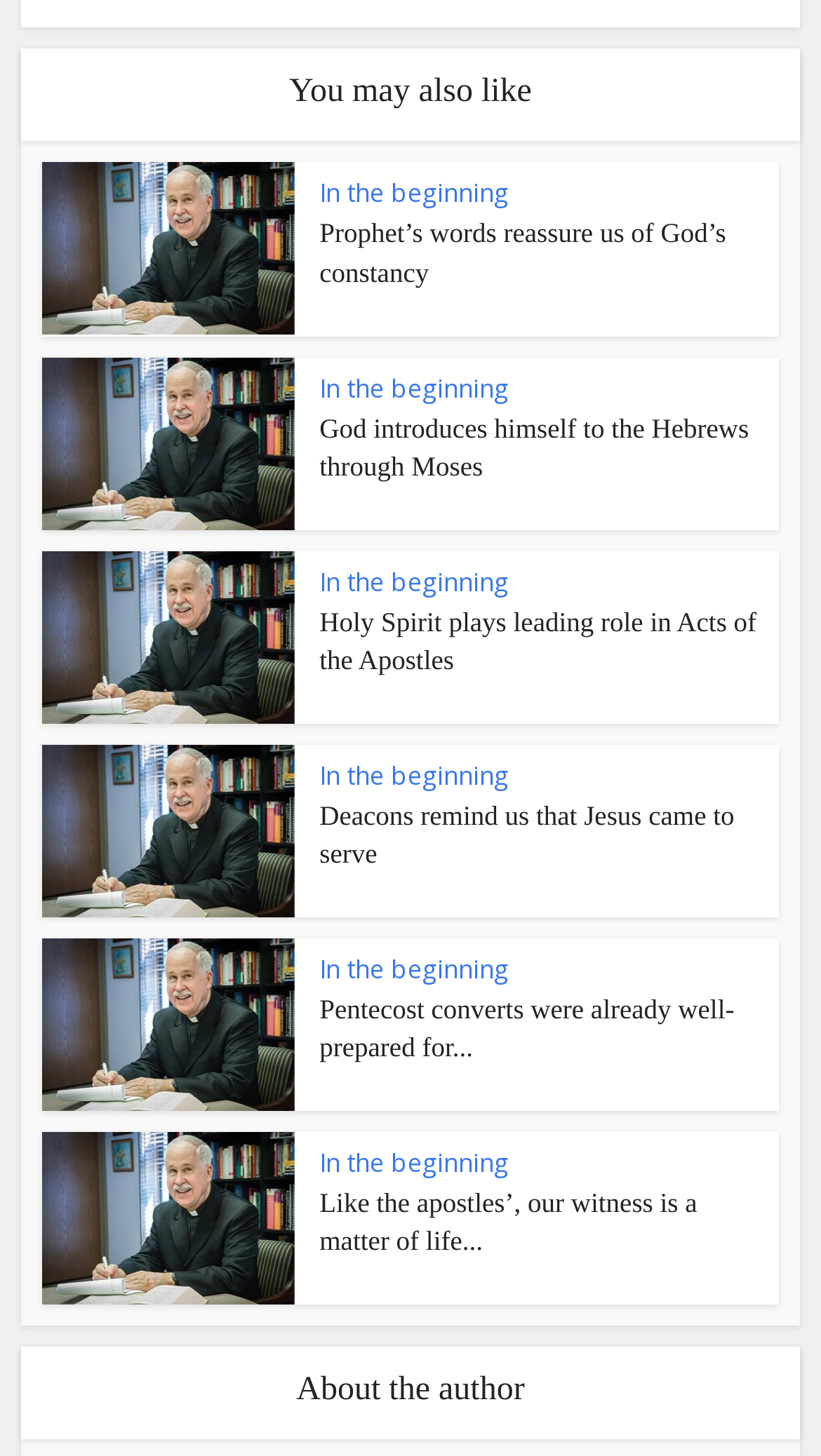Identify the bounding box coordinates of the clickable region required to complete the instruction: "Read 'Prophet’s words reassure us of God’s constancy'". The coordinates should be given as four float numbers within the range of 0 and 1, i.e., [left, top, right, bottom].

[0.389, 0.148, 0.924, 0.201]